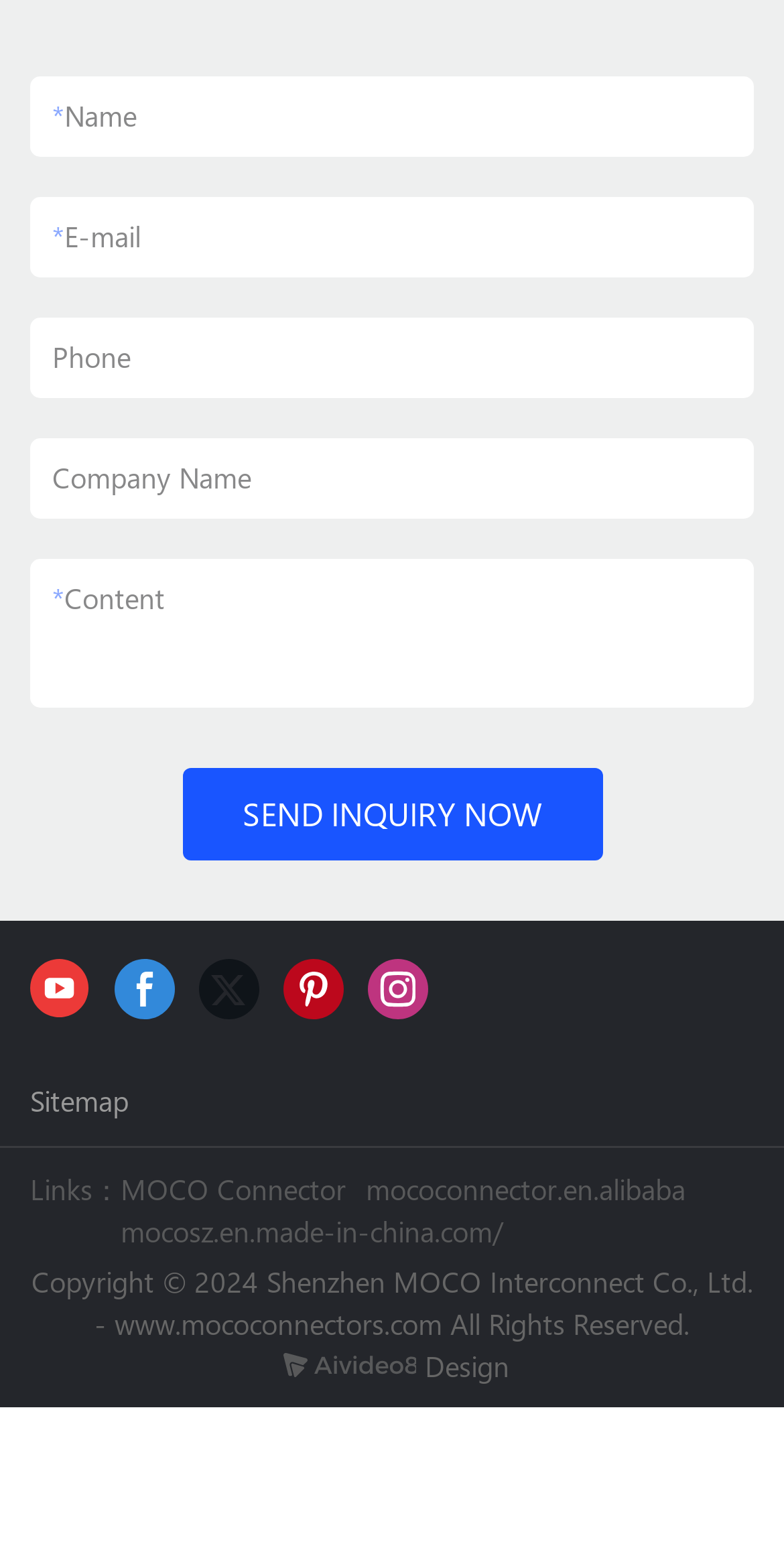Identify and provide the bounding box for the element described by: "Sitemap".

[0.038, 0.696, 0.164, 0.721]